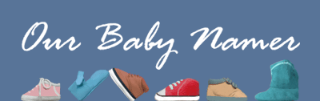Offer a detailed narrative of the image.

The image features a charming banner titled "Our Baby Namer," set against a soft blue background. The text is elegantly styled in a flowing script, suggesting a warm and inviting theme. Accompanying the text are a variety of colorful baby shoes lined up in a playful manner. These shoes, each displaying different styles and colors, enhance the overall sentiment of joy and celebration associated with naming a new baby. The blend of the text and imagery evokes a sense of care and enthusiasm, making it a delightful visual for an audience interested in baby names and related topics.